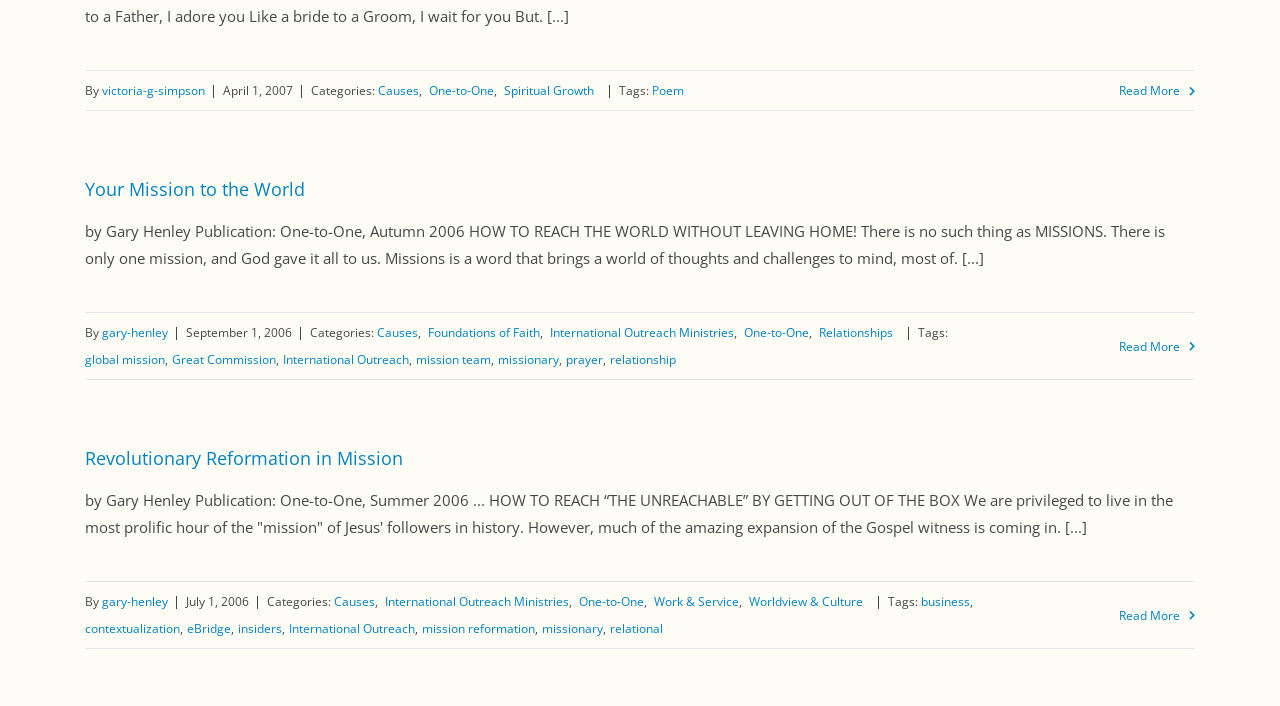Provide a one-word or short-phrase response to the question:
What is the author of the first article?

Gary Henley